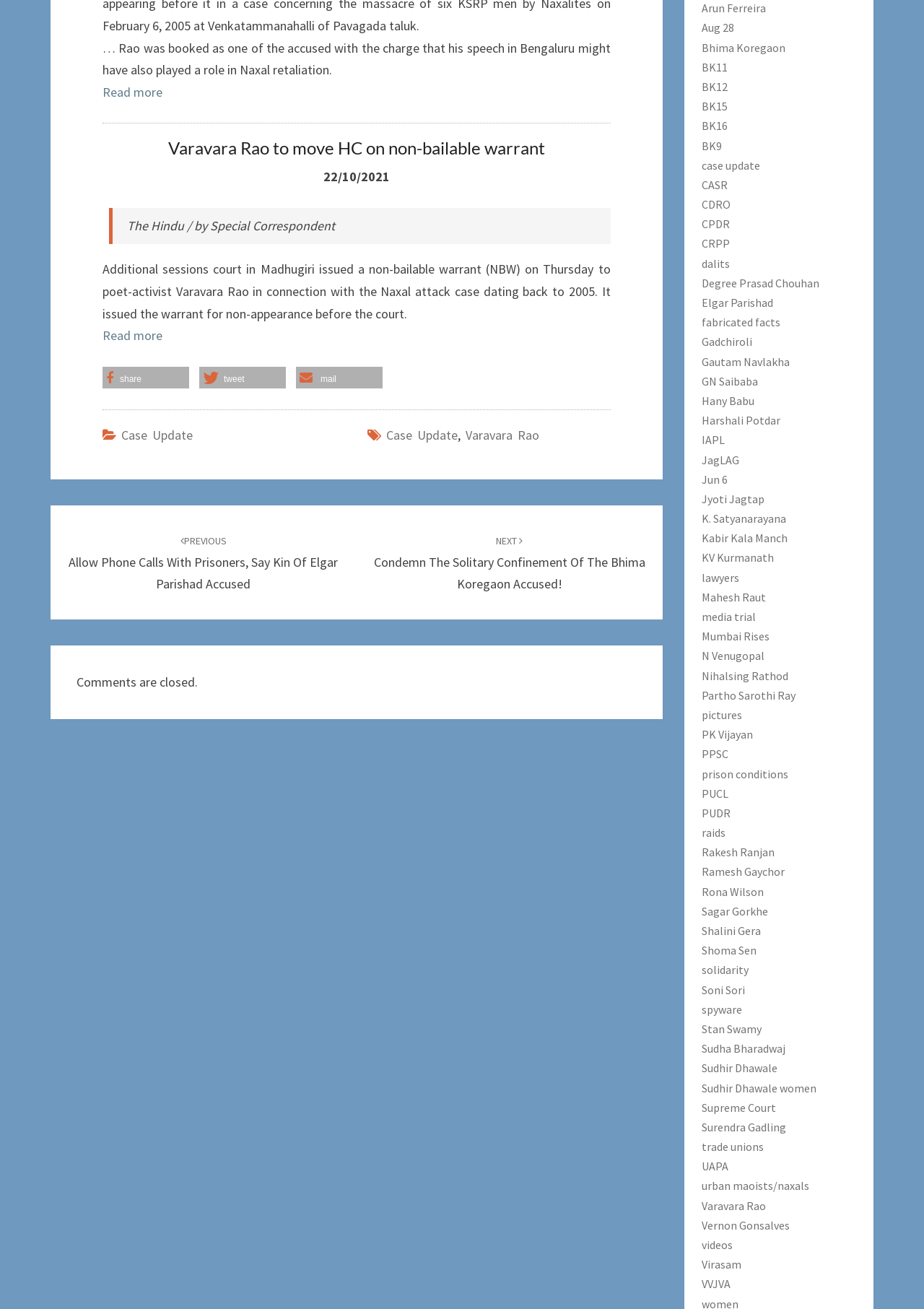What is the date mentioned in the article?
From the image, respond with a single word or phrase.

22/10/2021